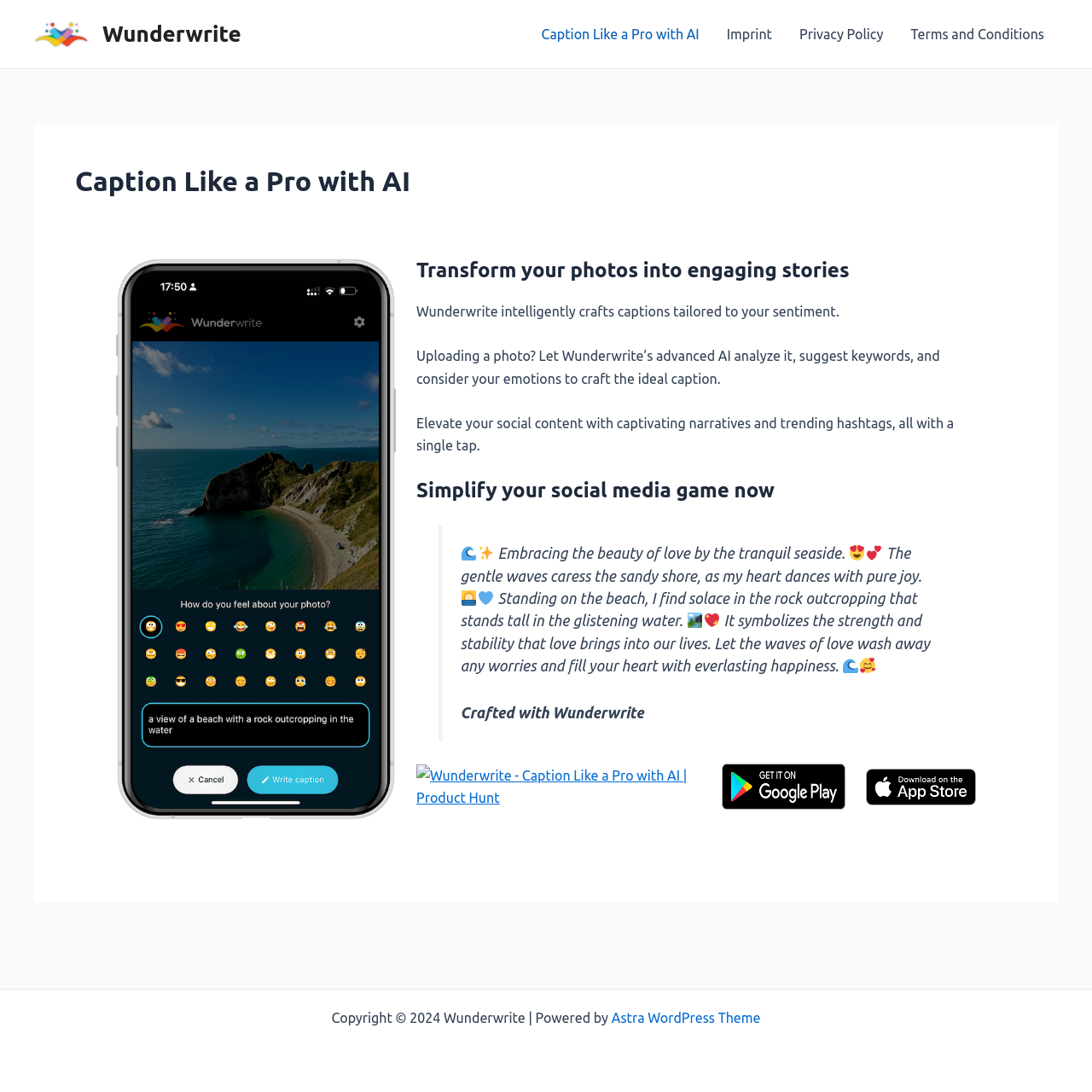What is the name of the WordPress theme used by Wunderwrite?
Please provide a full and detailed response to the question.

The footer section of the webpage contains a copyright notice that mentions 'Powered by Astra WordPress Theme', indicating that the Wunderwrite website uses the Astra WordPress theme.